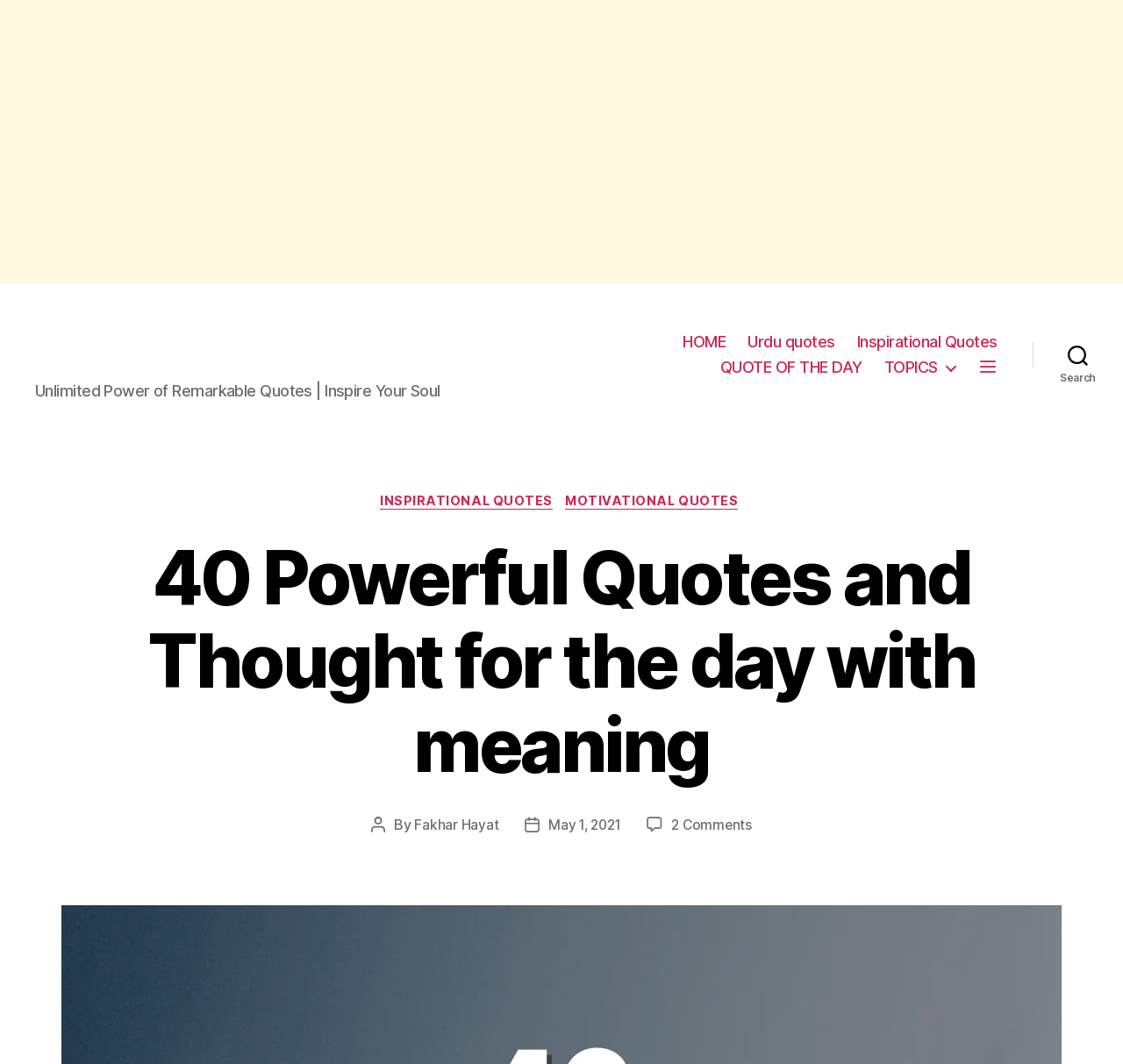Please find the bounding box coordinates (top-left x, top-left y, bottom-right x, bottom-right y) in the screenshot for the UI element described as follows: QUOTE OF THE DAY

[0.635, 0.344, 0.766, 0.362]